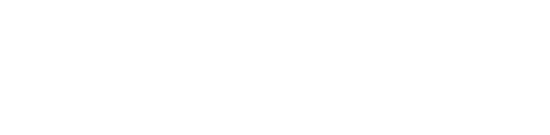Provide a thorough and detailed response to the question by examining the image: 
What is Dr. Aker's focus in his practice?

According to the caption, Dr. Aker's philosophy centers on understanding each patient's unique vision and goals, and his focus on self-confidence plays a crucial role in helping individuals present their best selves post-procedure.